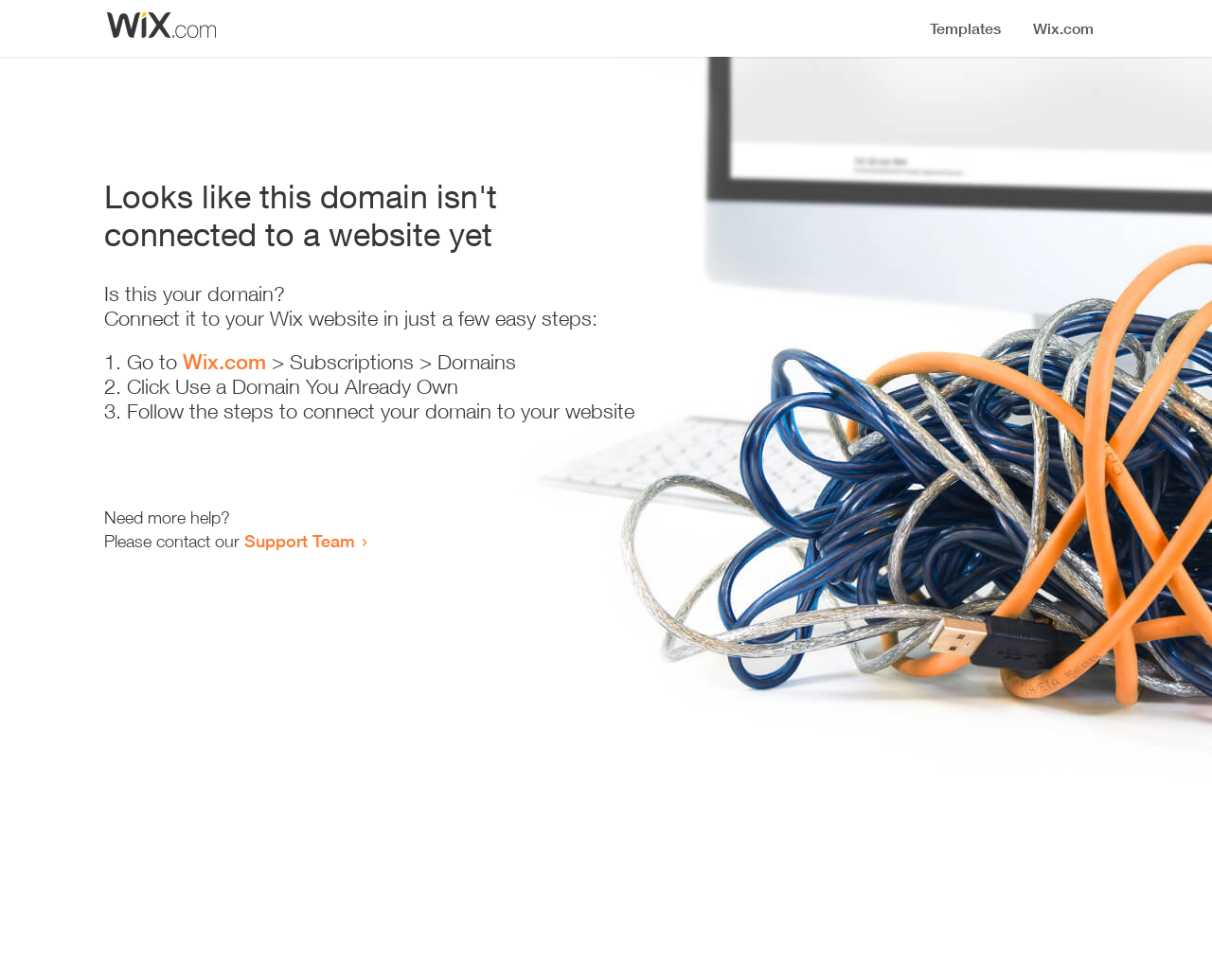How many steps are required to connect the domain?
Kindly answer the question with as much detail as you can.

The webpage provides a list of steps to connect the domain, which includes '1. Go to Wix.com > Subscriptions > Domains', '2. Click Use a Domain You Already Own', and '3. Follow the steps to connect your domain to your website'. Therefore, there are 3 steps required to connect the domain.